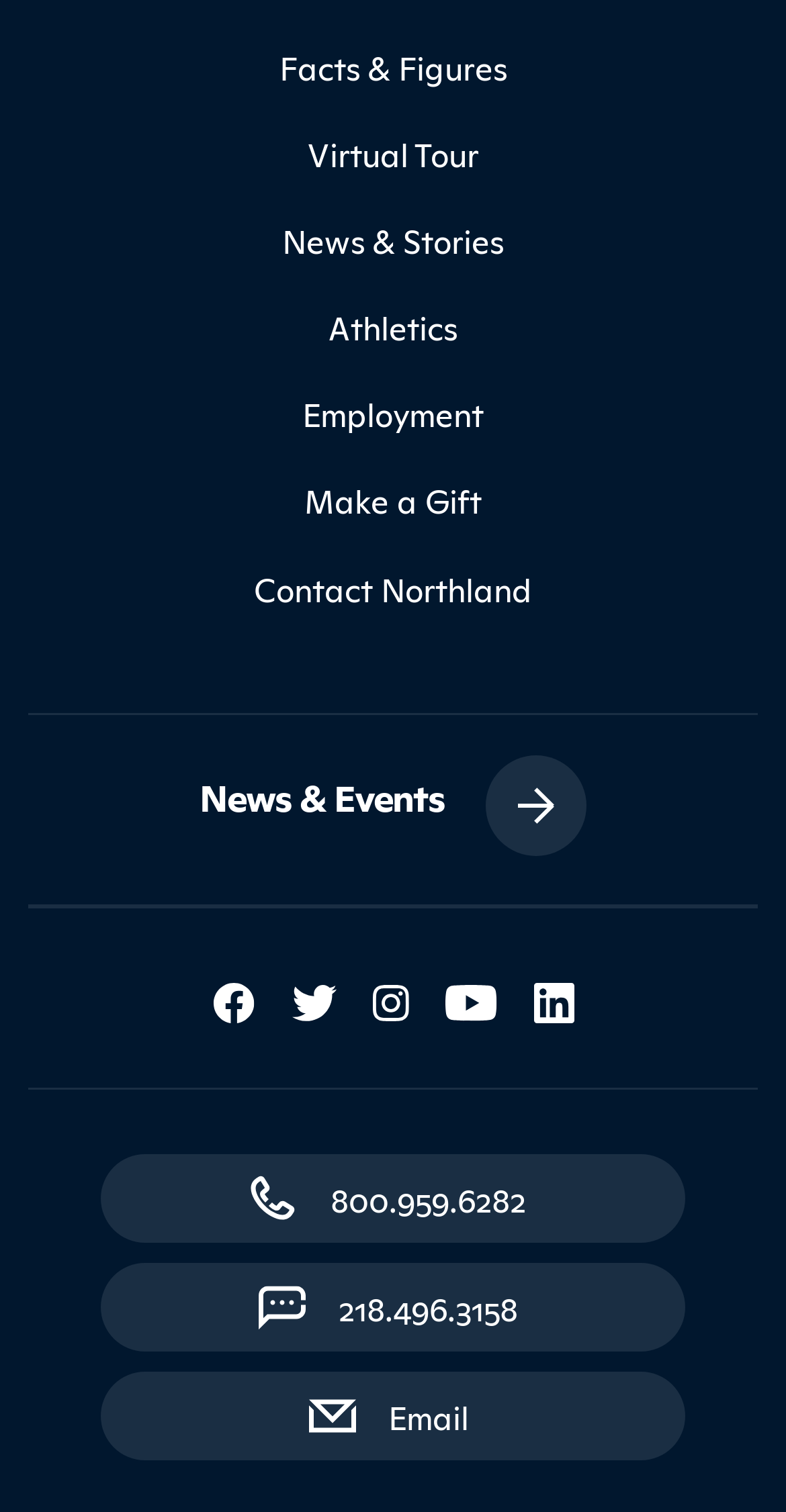Show the bounding box coordinates of the element that should be clicked to complete the task: "Open Facebook".

[0.271, 0.645, 0.324, 0.674]